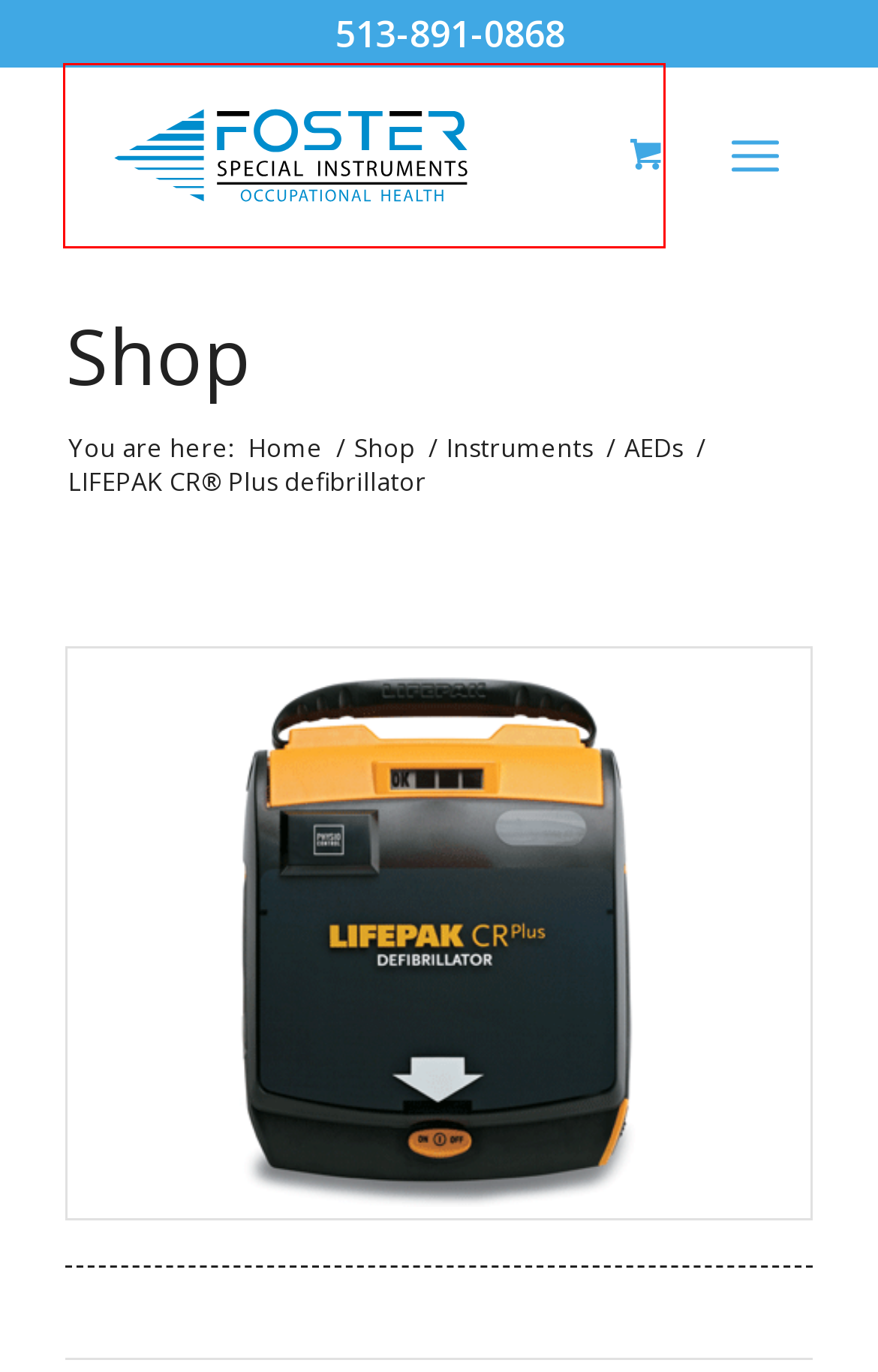After examining the screenshot of a webpage with a red bounding box, choose the most accurate webpage description that corresponds to the new page after clicking the element inside the red box. Here are the candidates:
A. Vision Testers Archives - Foster Special Instruments
B. Cart - Foster Special Instruments
C. Instruments Archives - Foster Special Instruments
D. AEDs Archives - Foster Special Instruments
E. Classes Archives - Foster Special Instruments
F. samaritan® PAD 350P - Foster Special Instruments
G. Products Archive - Foster Special Instruments
H. Foster Special Instruments

H